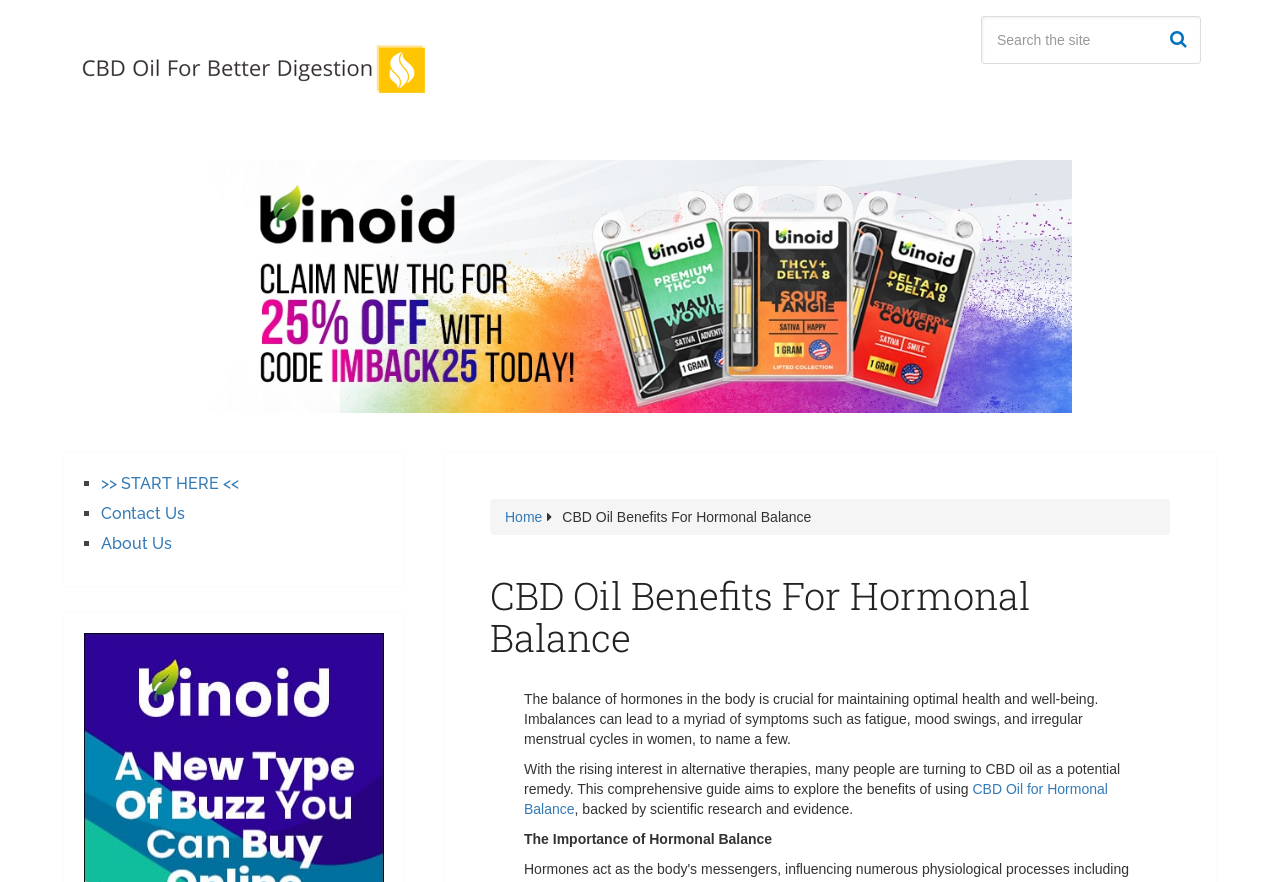Provide the bounding box coordinates of the UI element that matches the description: "name="s" placeholder="Search" title="Search for:"".

None